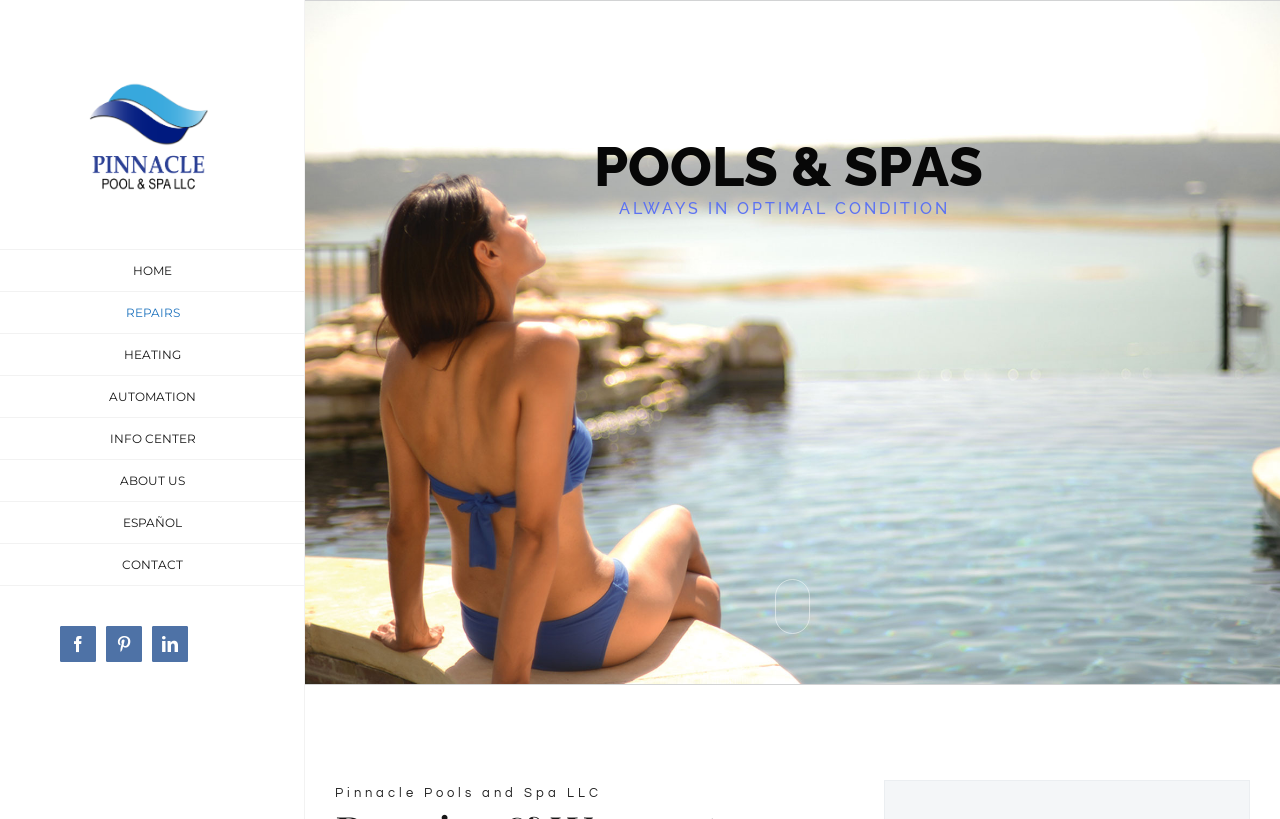Determine the bounding box coordinates for the area that should be clicked to carry out the following instruction: "Click the Pinnacle Pool & Spa Logo".

[0.047, 0.062, 0.191, 0.235]